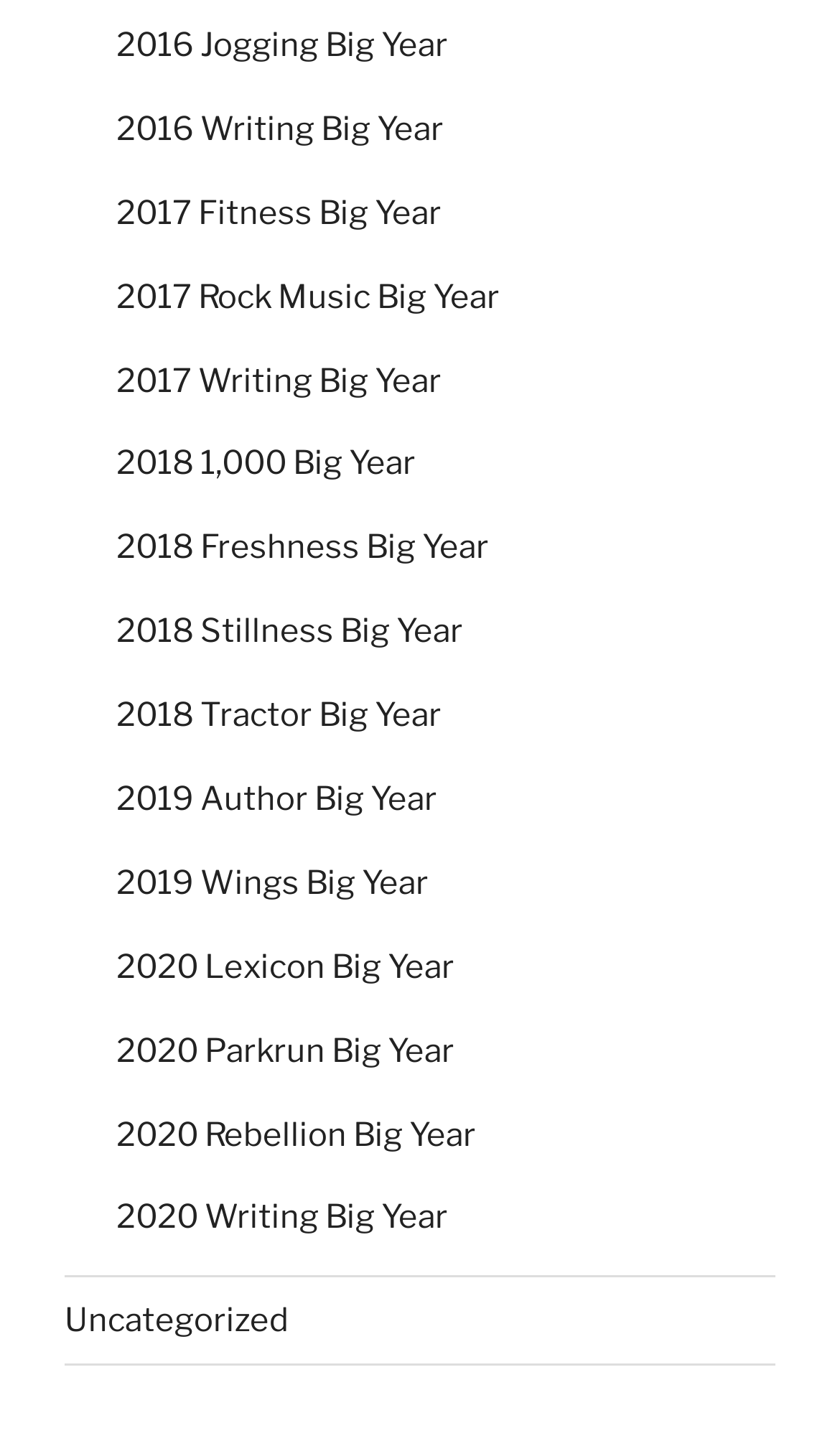Given the description of the UI element: "About Us", predict the bounding box coordinates in the form of [left, top, right, bottom], with each value being a float between 0 and 1.

None